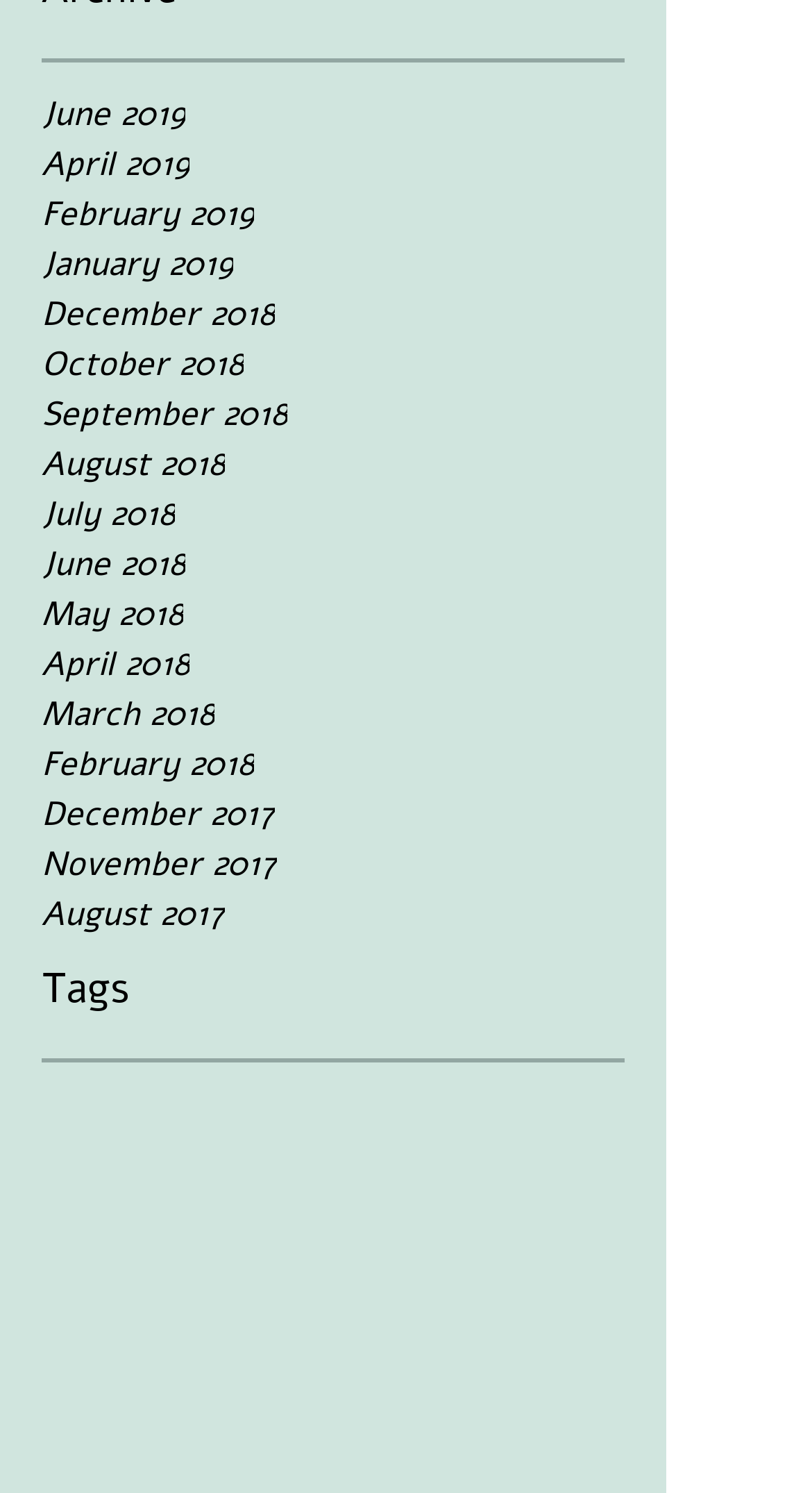Locate the bounding box coordinates of the clickable element to fulfill the following instruction: "view January 2019 archive". Provide the coordinates as four float numbers between 0 and 1 in the format [left, top, right, bottom].

[0.051, 0.16, 0.769, 0.194]